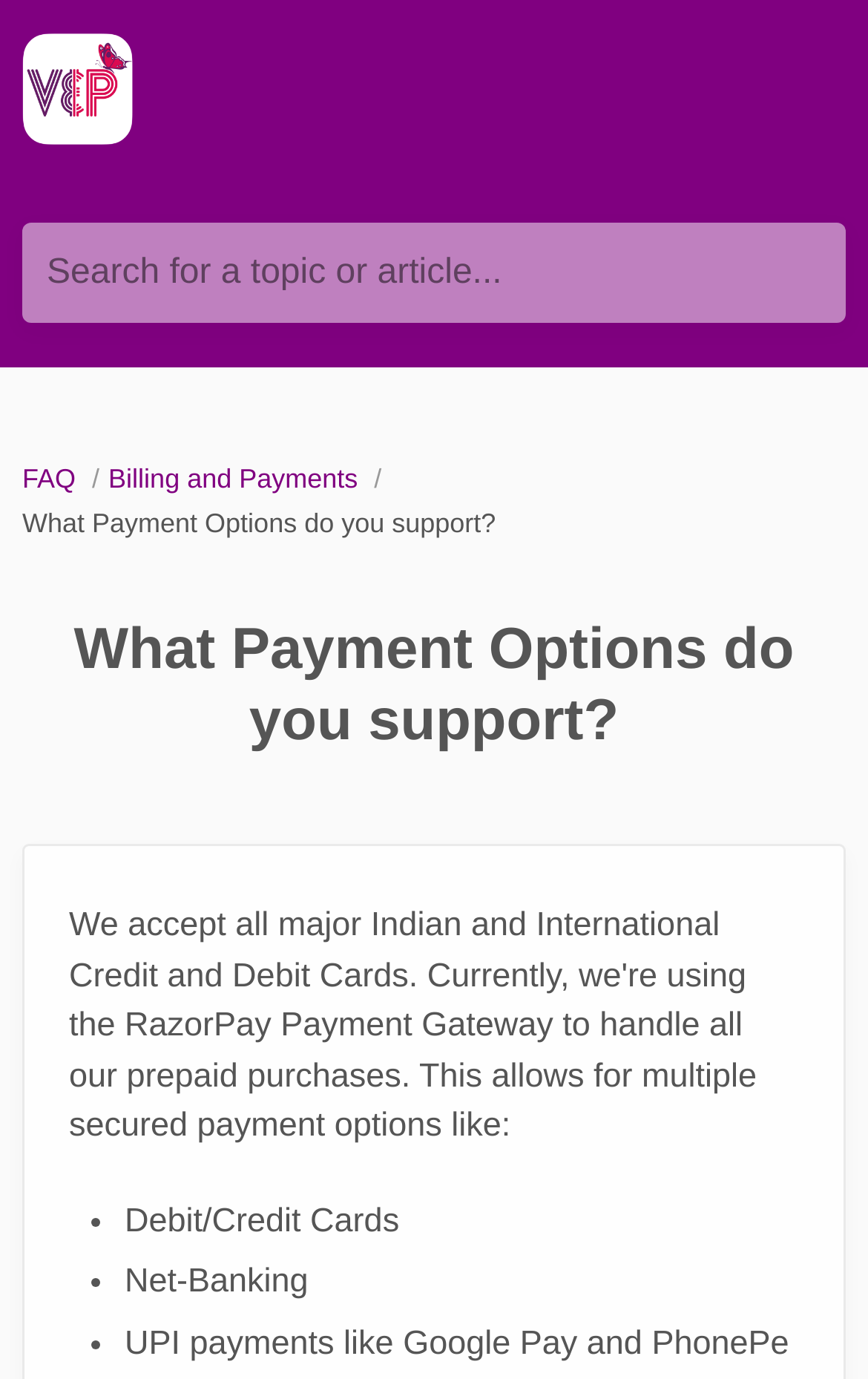Provide a brief response to the question using a single word or phrase: 
What is the function of the 'FAQ' link?

Access frequently asked questions